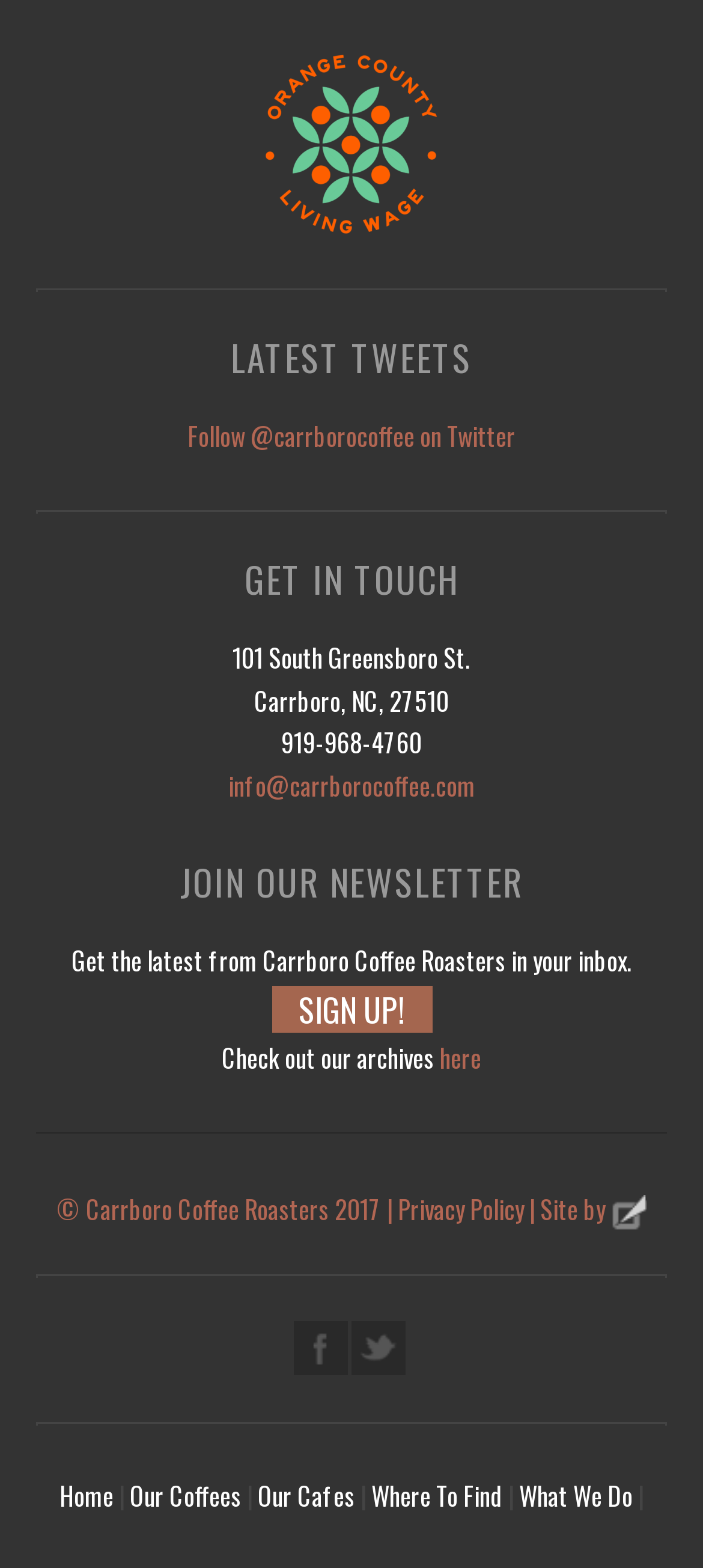How can I follow Carrboro Coffee Roasters on Twitter?
Refer to the image and give a detailed response to the question.

I found the Twitter link by looking at the 'LATEST TWEETS' section, where it says 'Follow @carrborocoffee on Twitter'.